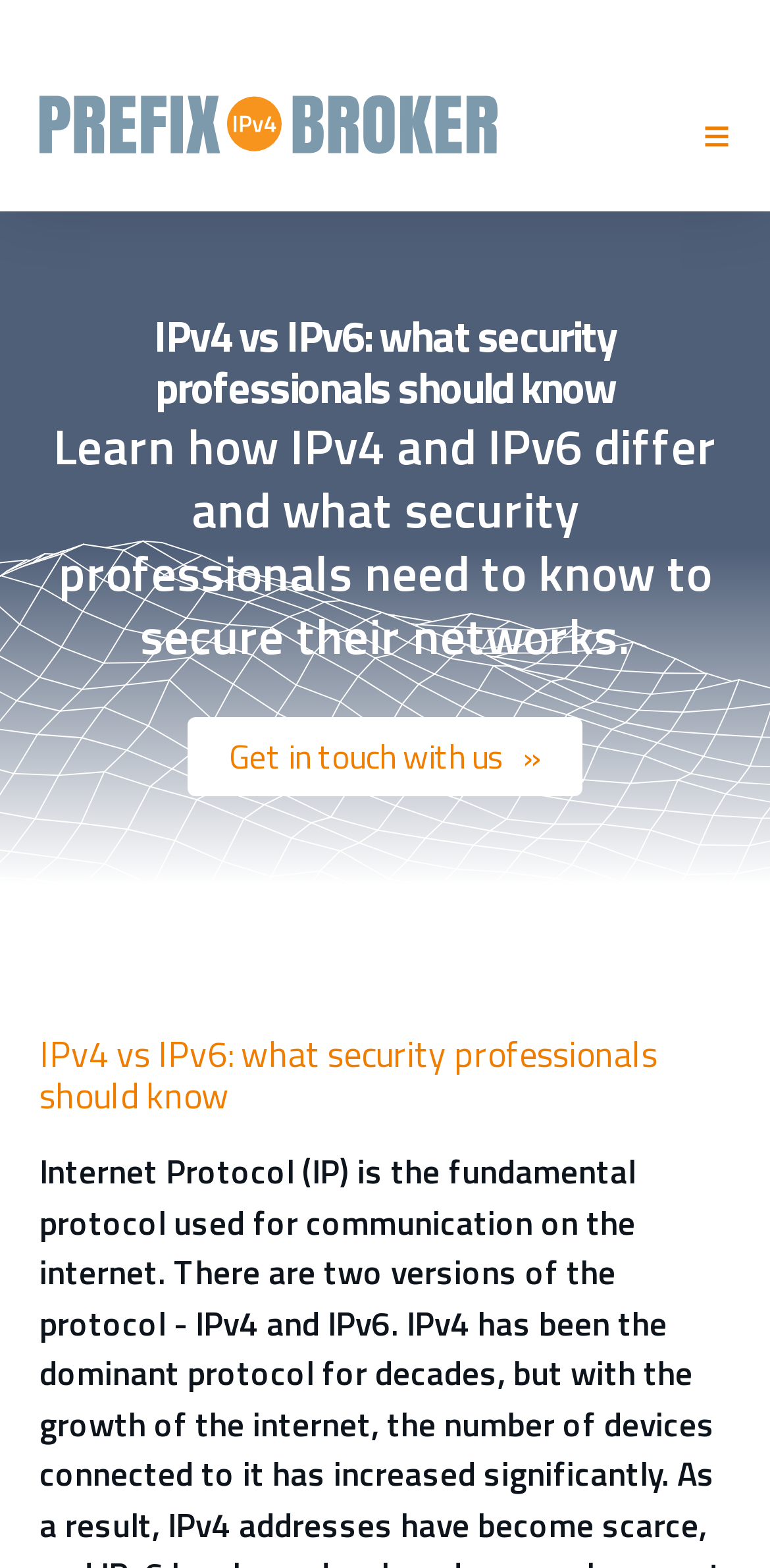Find the bounding box coordinates for the HTML element described in this sentence: "Get in touch with us". Provide the coordinates as four float numbers between 0 and 1, in the format [left, top, right, bottom].

[0.244, 0.457, 0.756, 0.507]